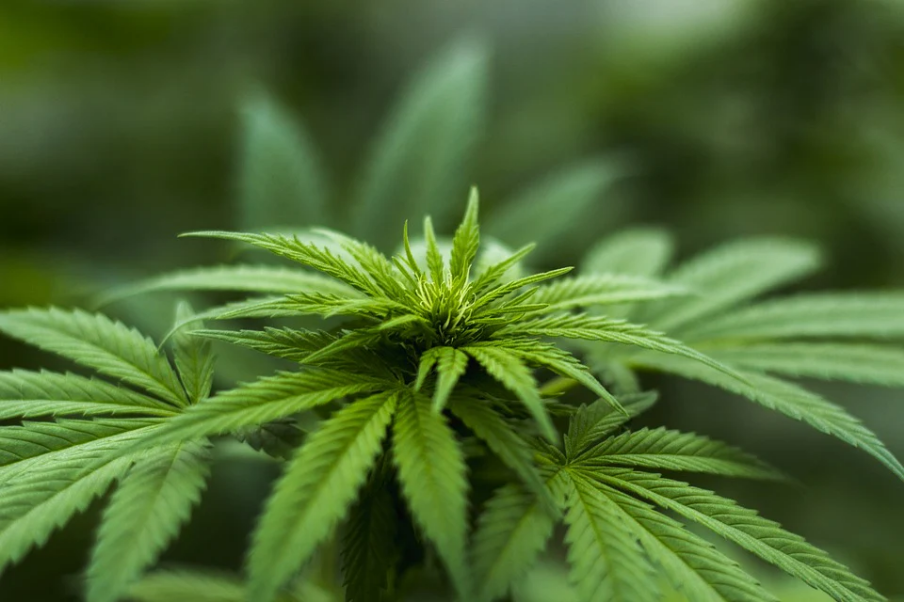What are some potential therapeutic benefits of CBD oil?
From the image, provide a succinct answer in one word or a short phrase.

Alleviating anxiety, reducing inflammation, and improving sleep quality